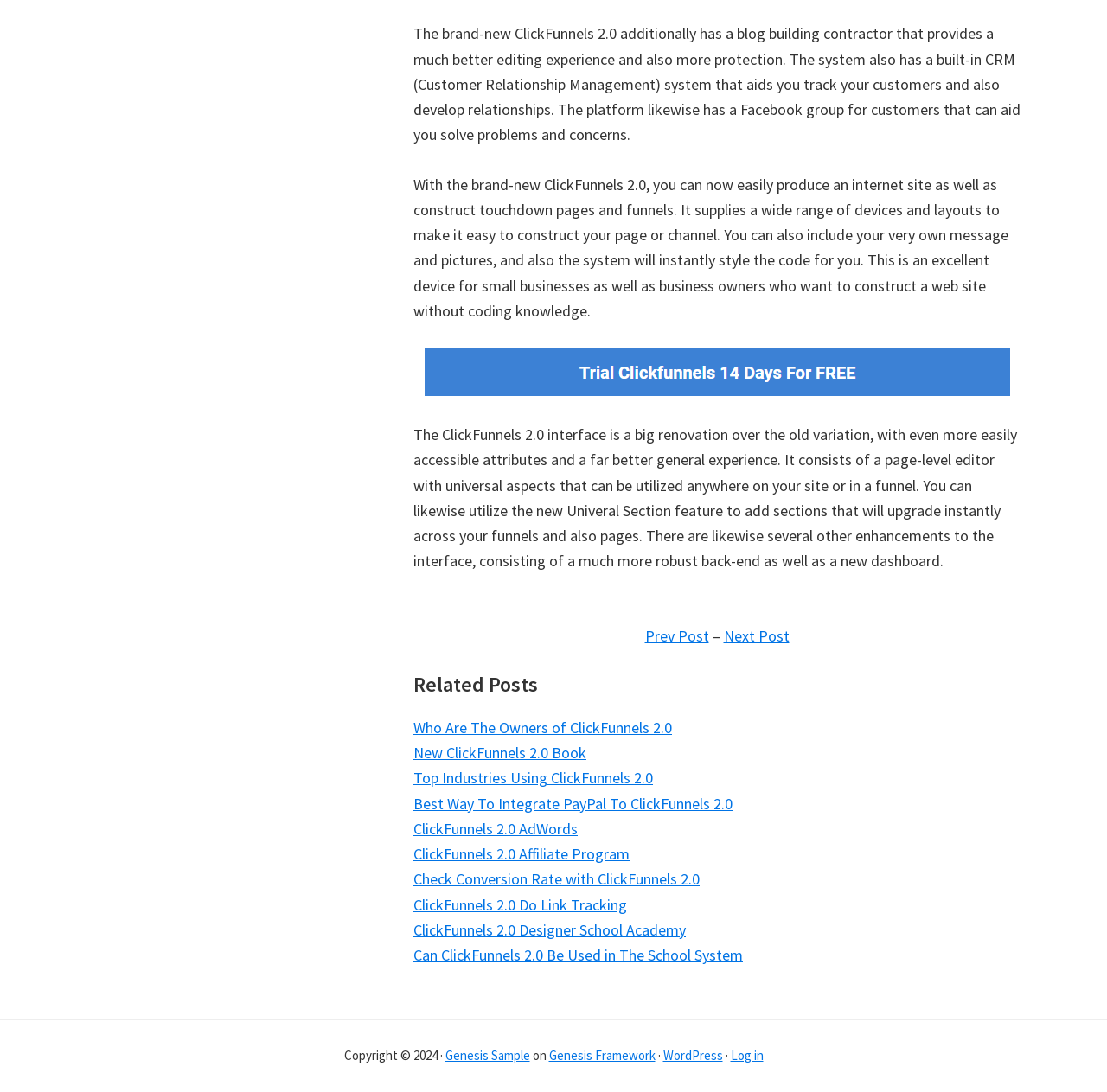Find the bounding box coordinates for the element described here: "WordPress".

[0.599, 0.959, 0.653, 0.974]